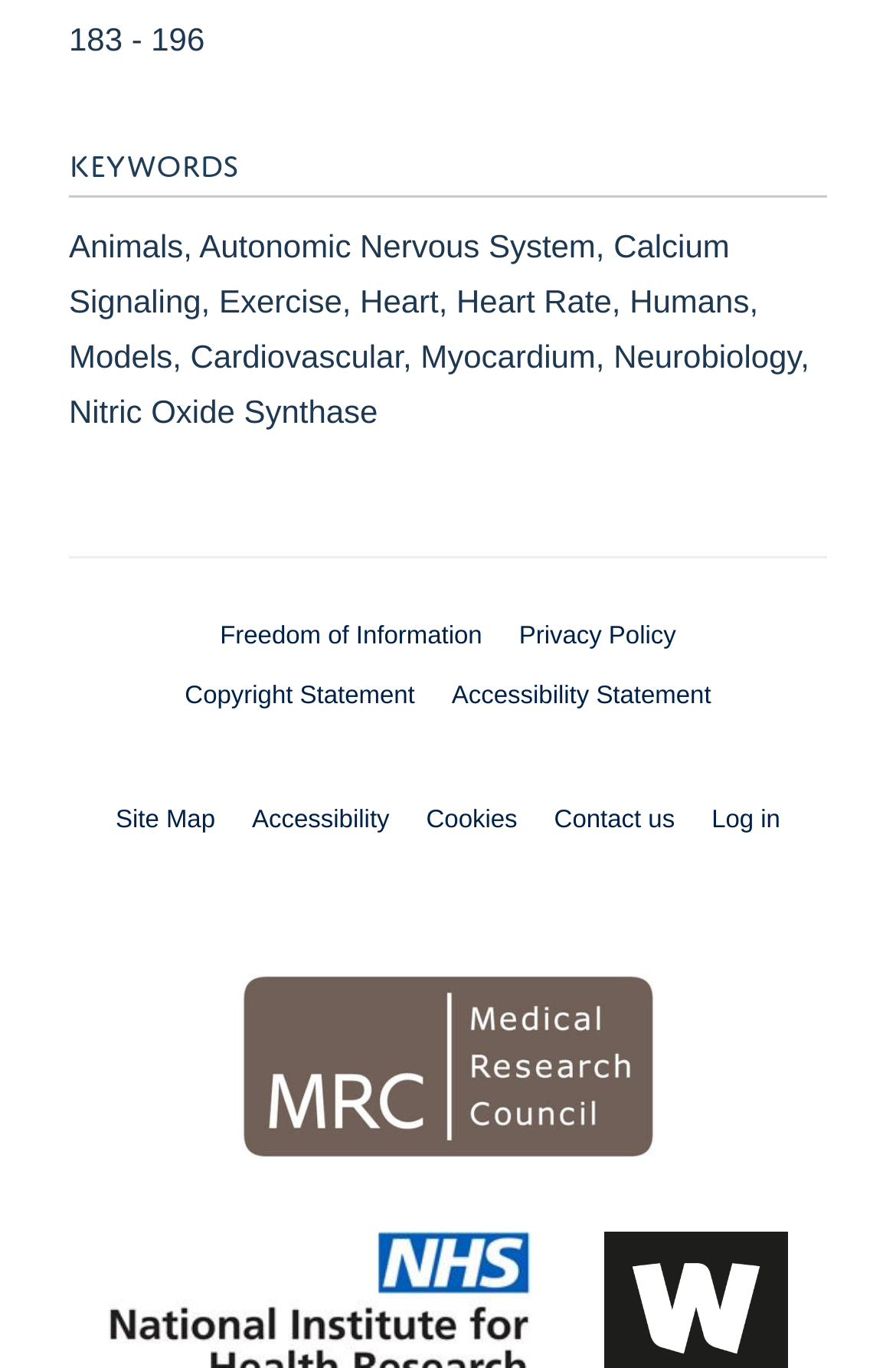Find the bounding box coordinates of the clickable area required to complete the following action: "Click on Alexander Vartanyan's profile".

None